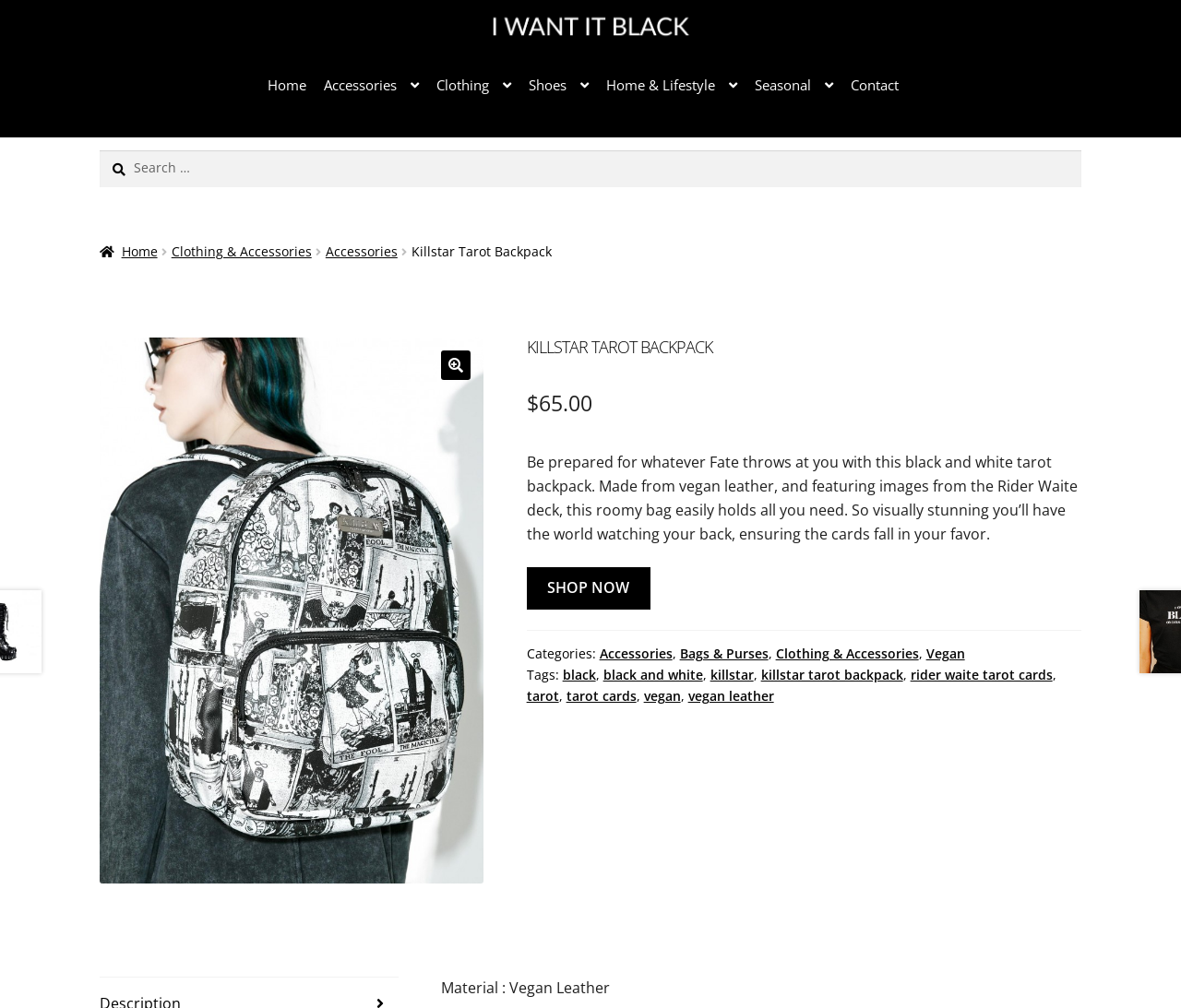What is the color of the Killstar Tarot Backpack?
We need a detailed and exhaustive answer to the question. Please elaborate.

I found the color of the Killstar Tarot Backpack by reading the product description, which mentions 'black and white tarot backpack'. This suggests that the backpack is a black and white design.